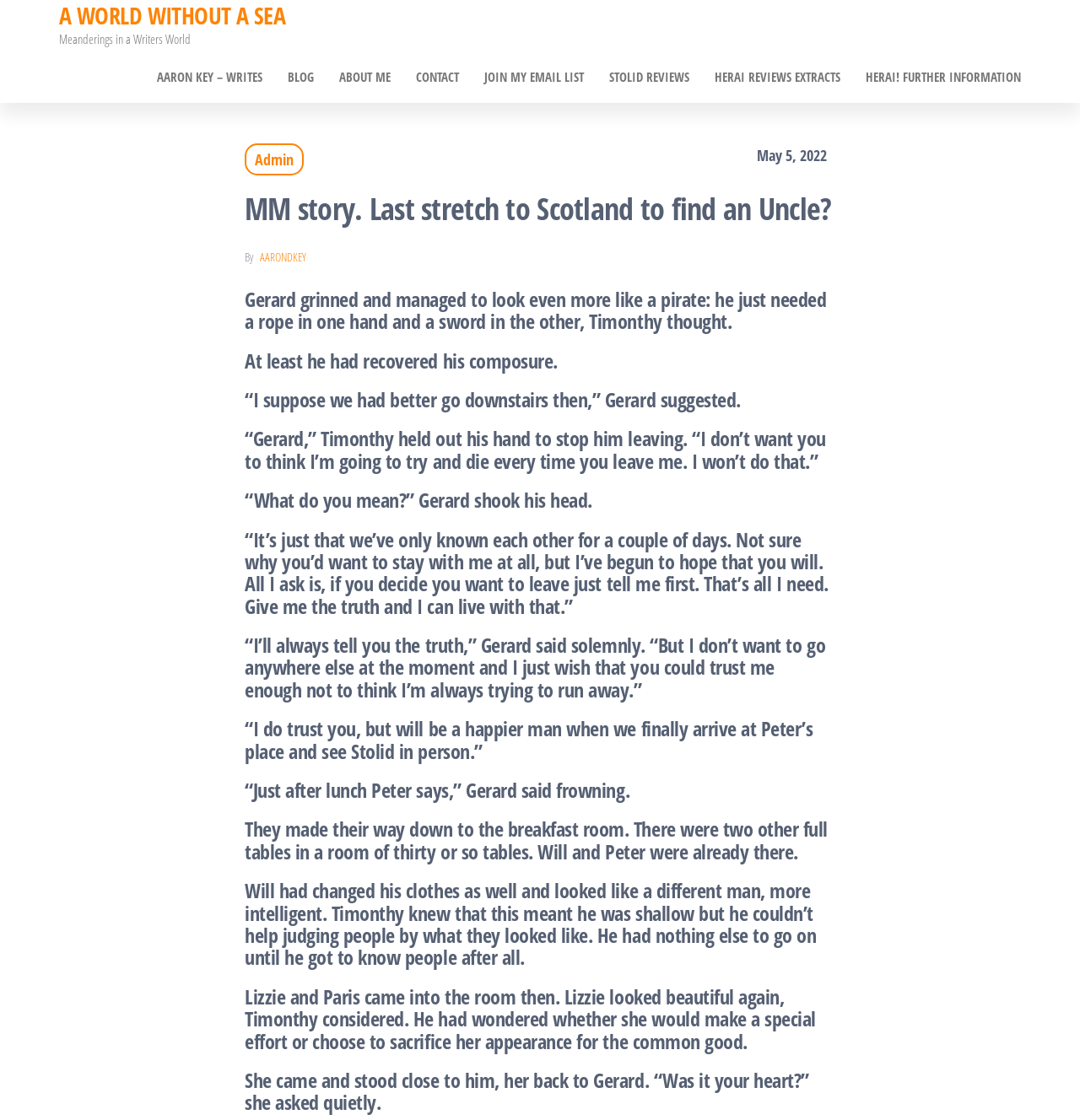What is Gerard's appearance like?
Based on the image, answer the question in a detailed manner.

Gerard's appearance is described in the heading element with the text 'Gerard grinned and managed to look even more like a pirate: he just needed a rope in one hand and a sword in the other, Timonthy thought.' which suggests that he looks like a pirate.